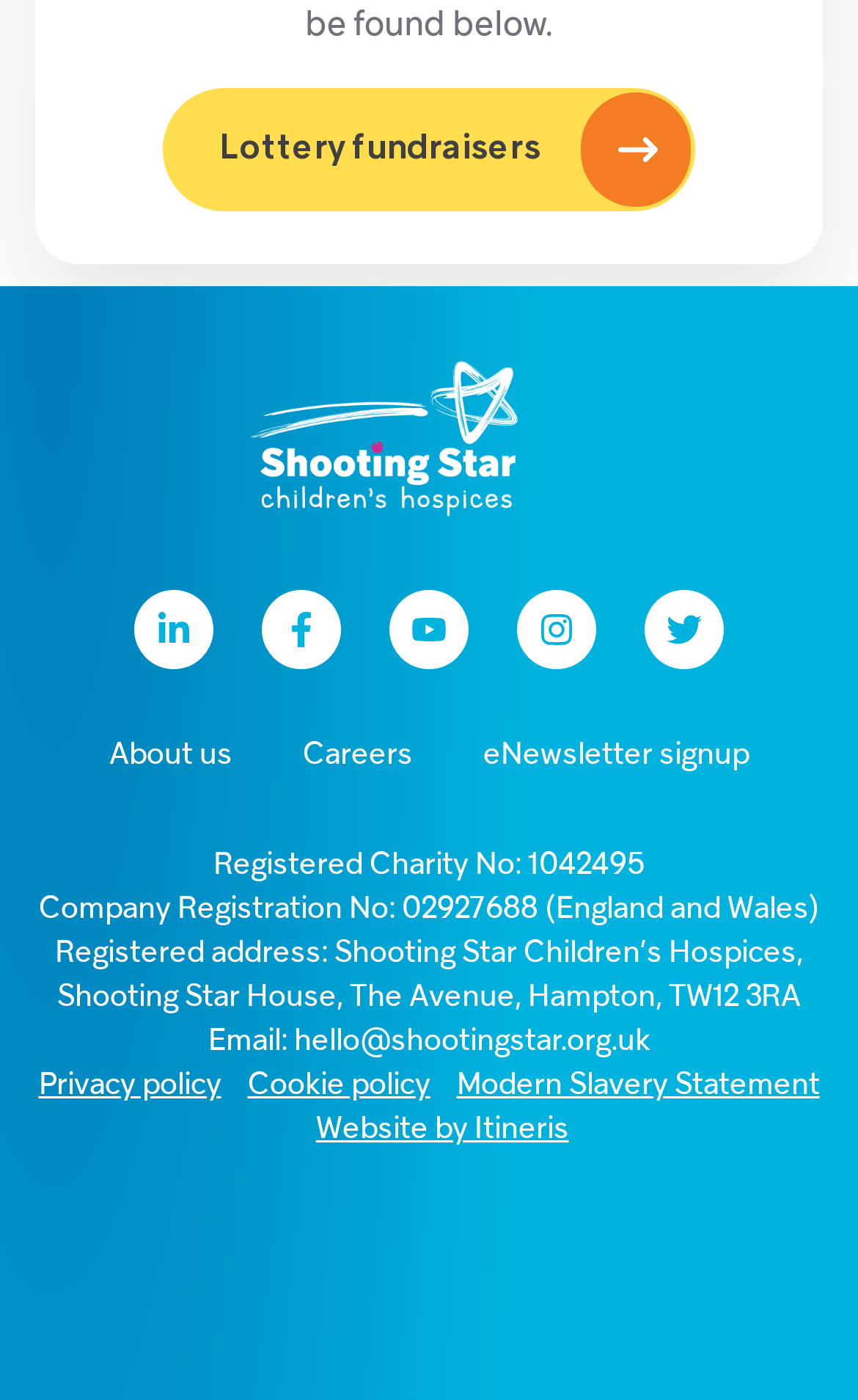Please give the bounding box coordinates of the area that should be clicked to fulfill the following instruction: "Check the Privacy policy". The coordinates should be in the format of four float numbers from 0 to 1, i.e., [left, top, right, bottom].

[0.045, 0.762, 0.258, 0.793]